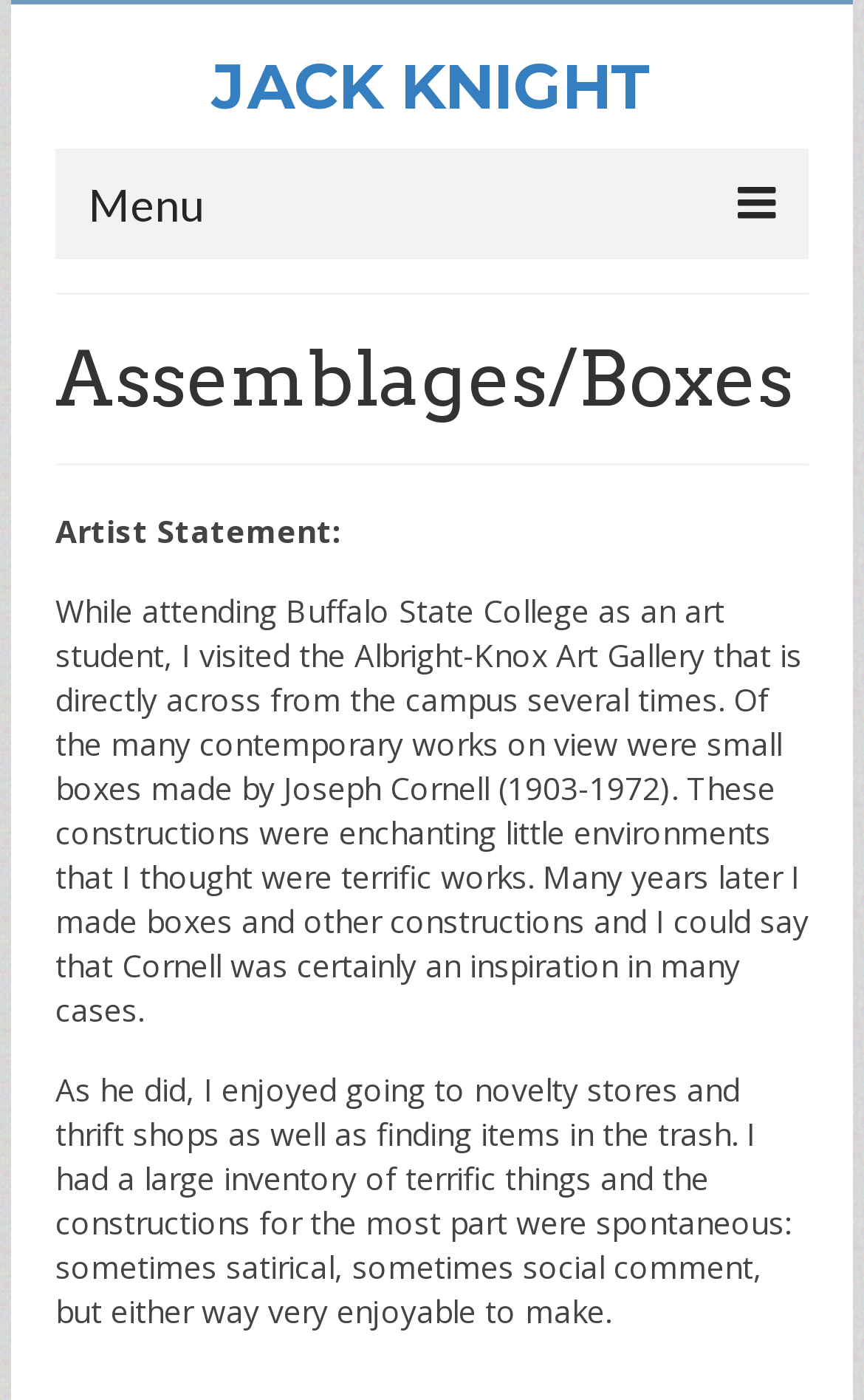Explain the webpage's design and content in an elaborate manner.

The webpage is about the artist JACK KNIGHT, specifically showcasing his Assemblages/Boxes art pieces. At the top, there is a link to the artist's name, "JACK KNIGHT", positioned almost centrally. To the left of this link, there is a button with a menu icon. Below these elements, there is a horizontal navigation menu with 9 links: "Paintings", "Combines", "Constructions", "Assemblages/Boxes", "Prints", "Bio", "Installations", "Awards & Collections", and "Exhibits", followed by "Contact" at the end. These links are evenly spaced and take up most of the width of the page.

Below the navigation menu, there is a heading "Assemblages/Boxes" that spans almost the entire width of the page. Under this heading, there is an artist statement that consists of three paragraphs of text. The first paragraph starts with "Artist Statement:" and is positioned slightly above the other two paragraphs. The text describes how the artist was inspired by Joseph Cornell's constructions and how he created his own boxes and constructions using items found in novelty stores, thrift shops, and even trash. The paragraphs are arranged vertically, with the second paragraph positioned below the first, and the third paragraph below the second.